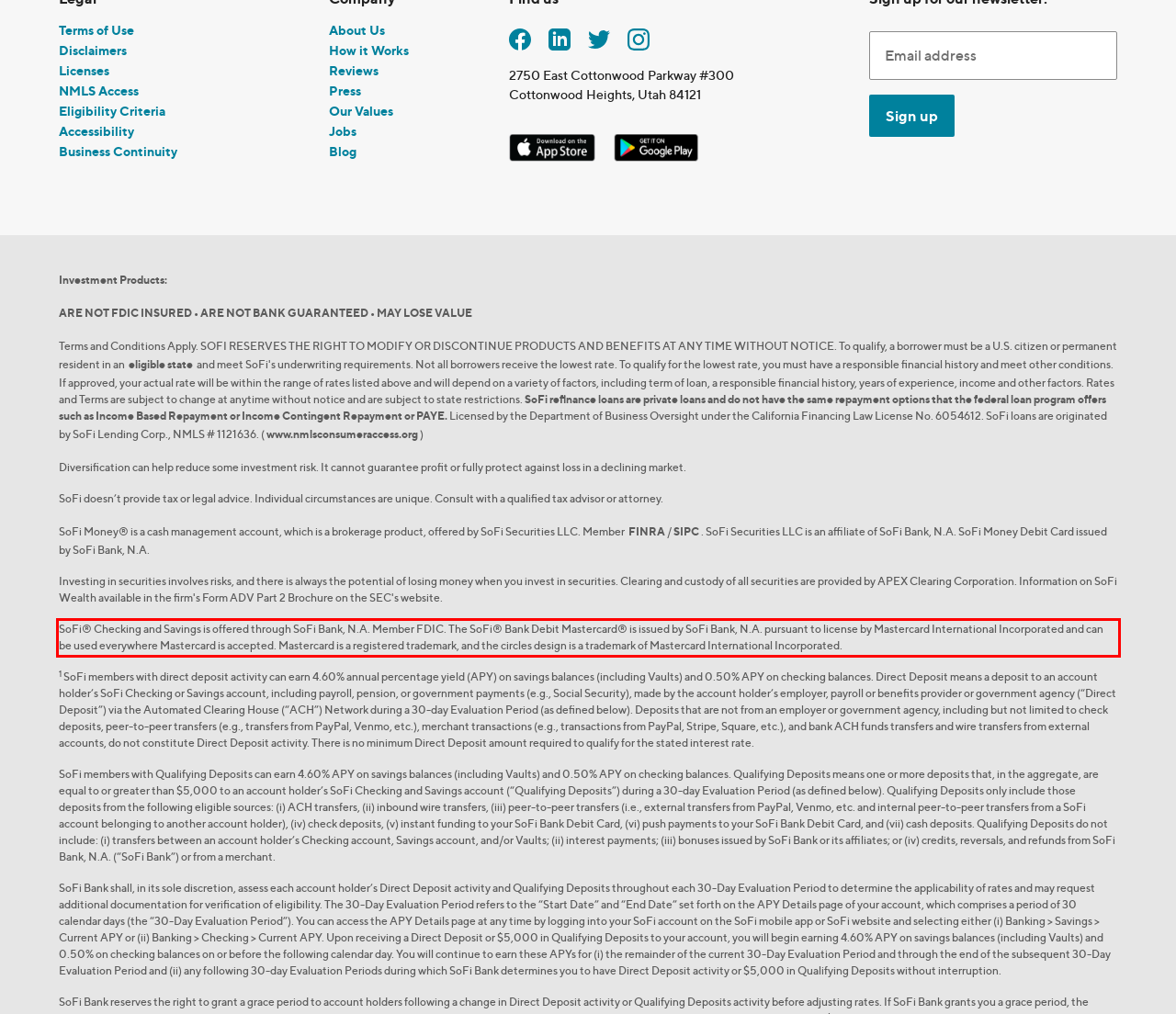You are provided with a screenshot of a webpage that includes a red bounding box. Extract and generate the text content found within the red bounding box.

SoFi® Checking and Savings is offered through SoFi Bank, N.A. Member FDIC. The SoFi® Bank Debit Mastercard® is issued by SoFi Bank, N.A. pursuant to license by Mastercard International Incorporated and can be used everywhere Mastercard is accepted. Mastercard is a registered trademark, and the circles design is a trademark of Mastercard International Incorporated.